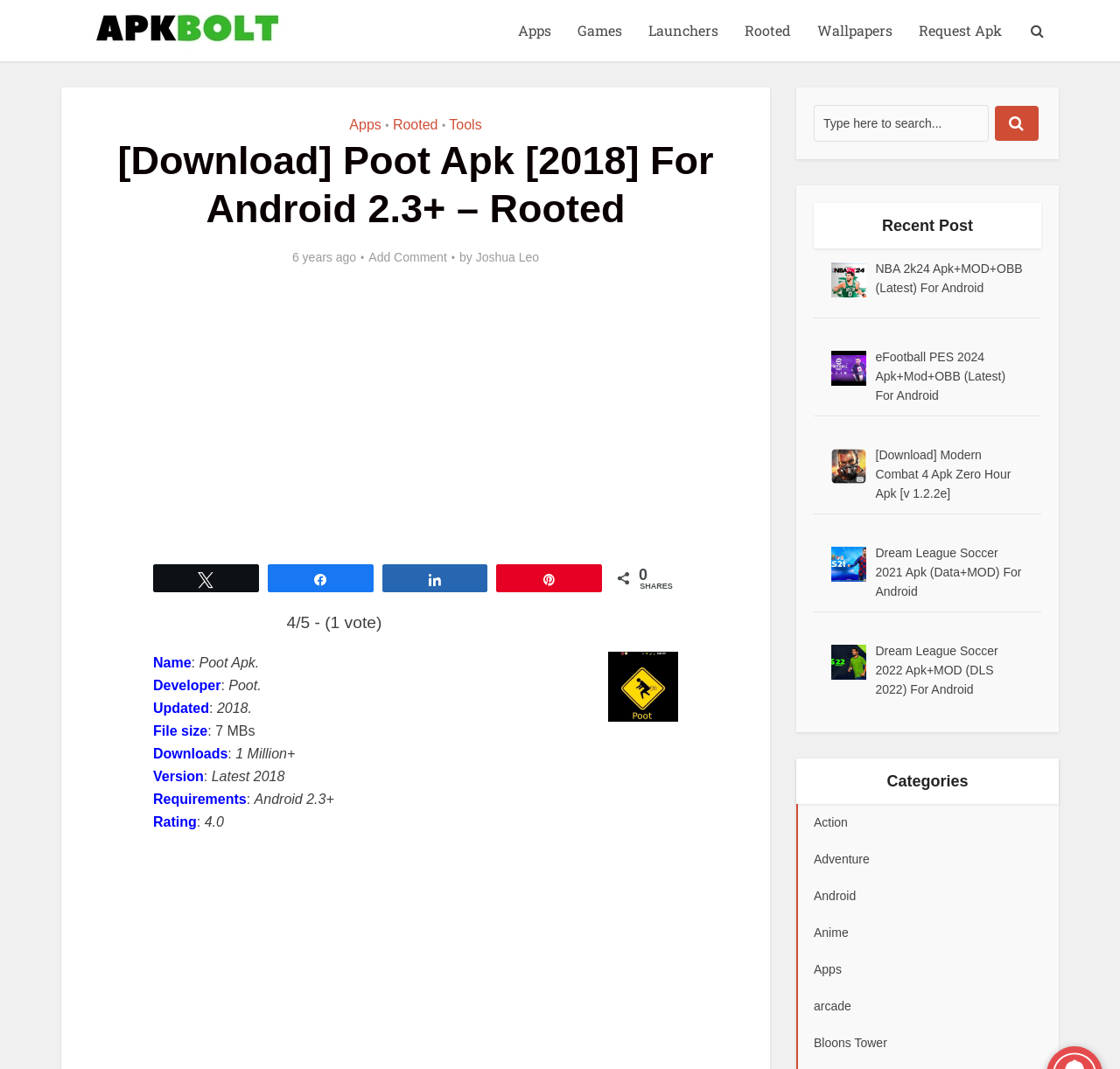Find and specify the bounding box coordinates that correspond to the clickable region for the instruction: "Search for an app".

[0.727, 0.098, 0.883, 0.133]